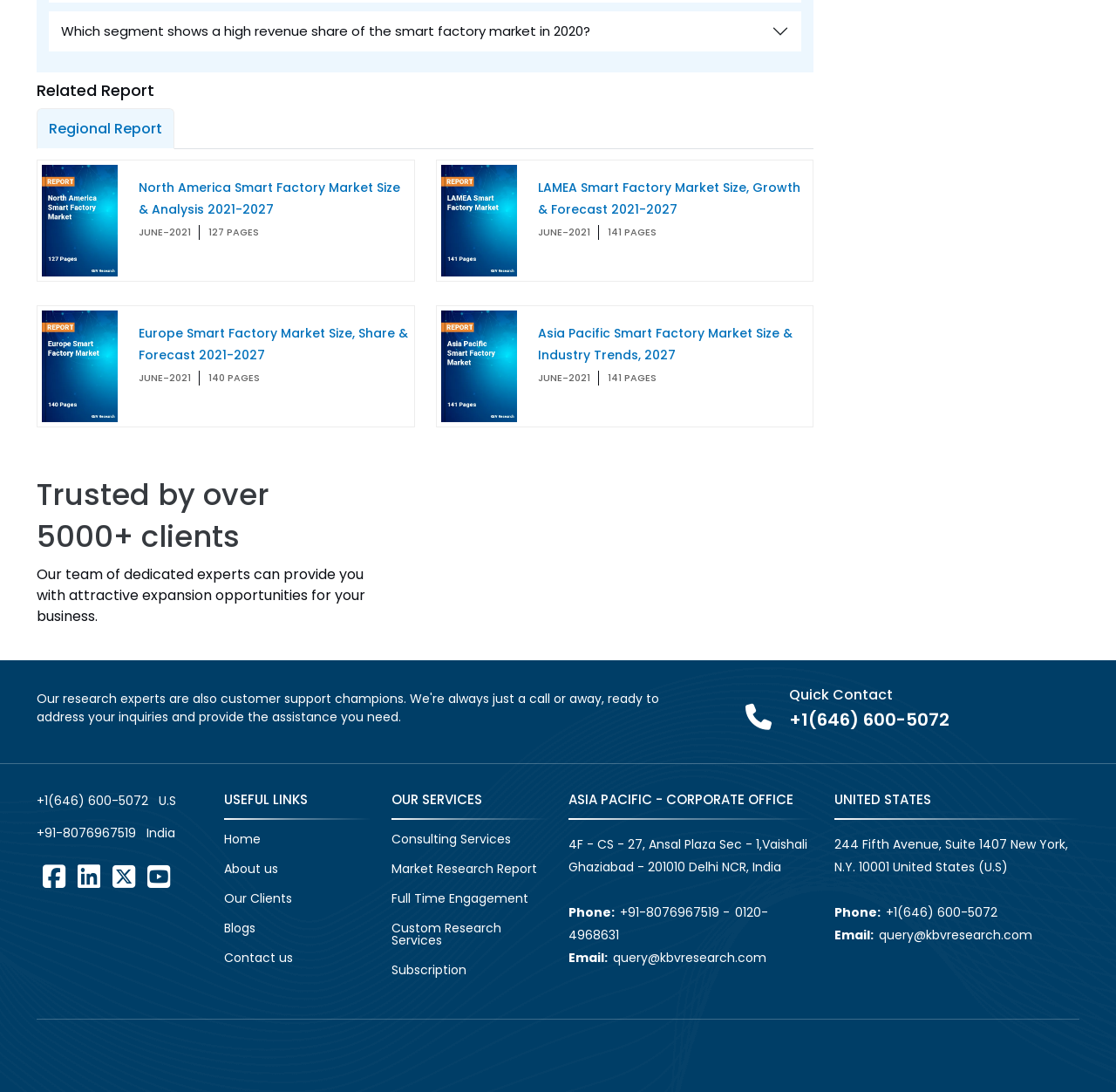Find the bounding box coordinates for the HTML element specified by: "About Us".

None